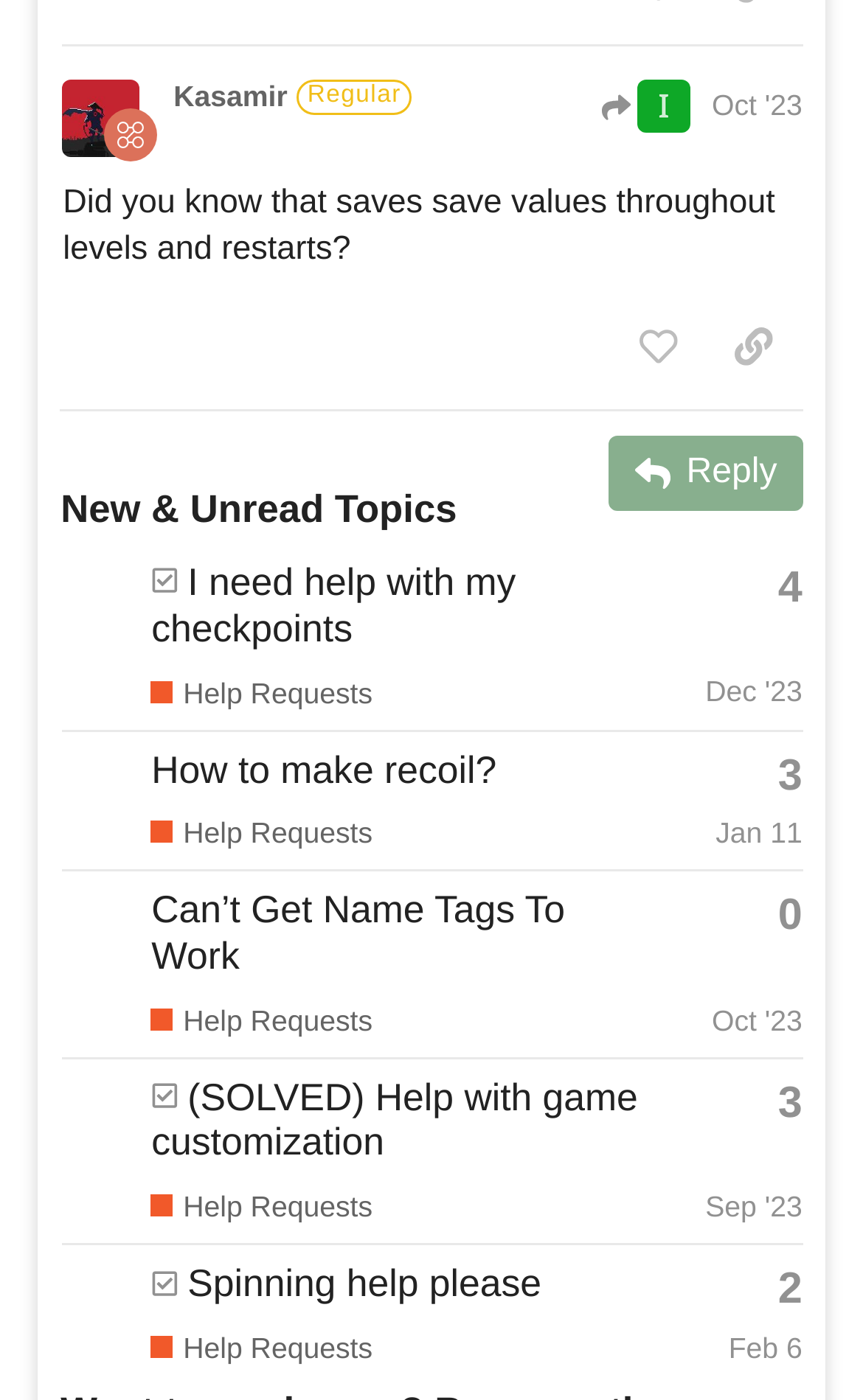Locate the bounding box coordinates of the item that should be clicked to fulfill the instruction: "Share a link to this post".

[0.819, 0.219, 0.93, 0.279]